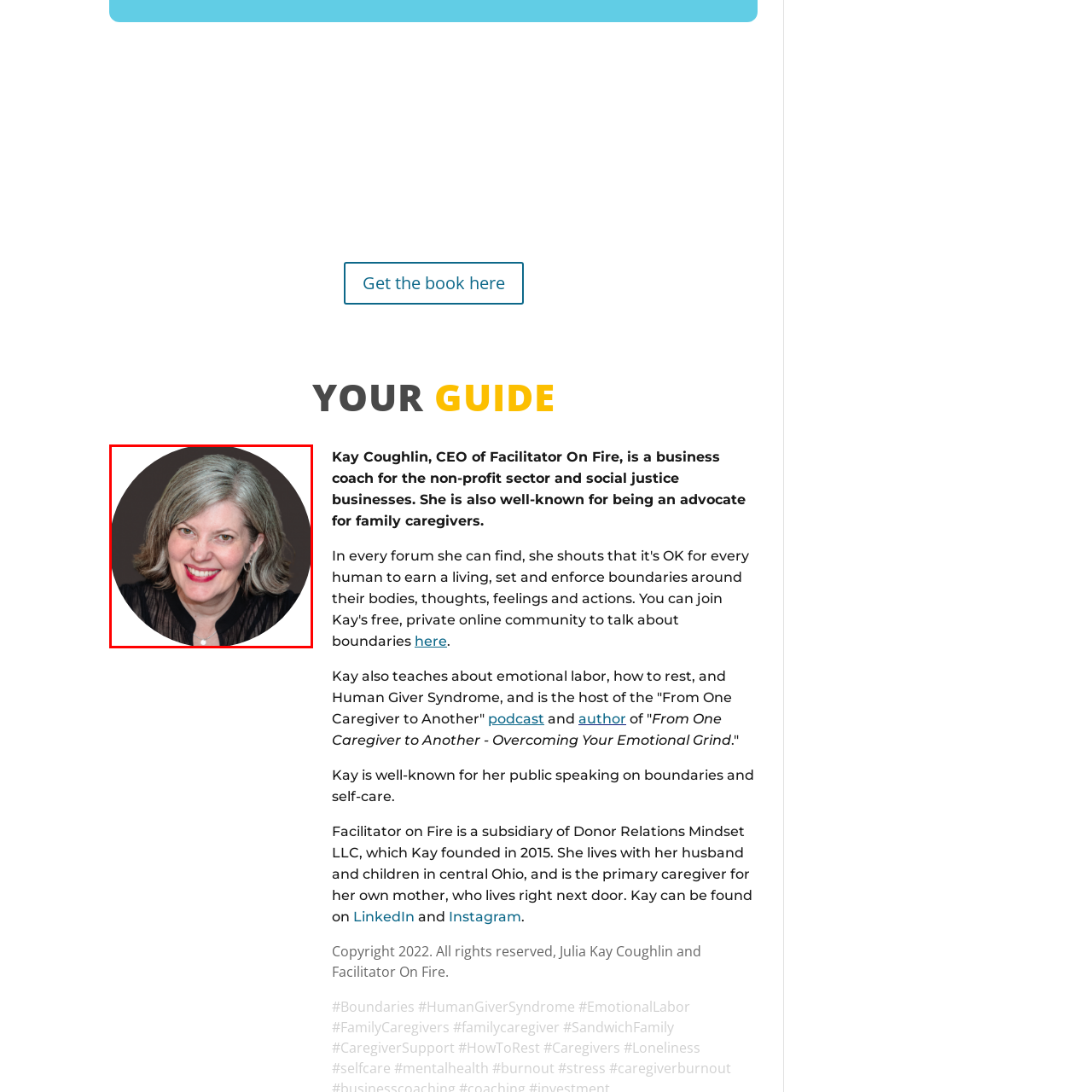Examine the image within the red boundary and respond with a single word or phrase to the question:
What is Kay Coughlin recognized for?

Advocacy for family caregivers